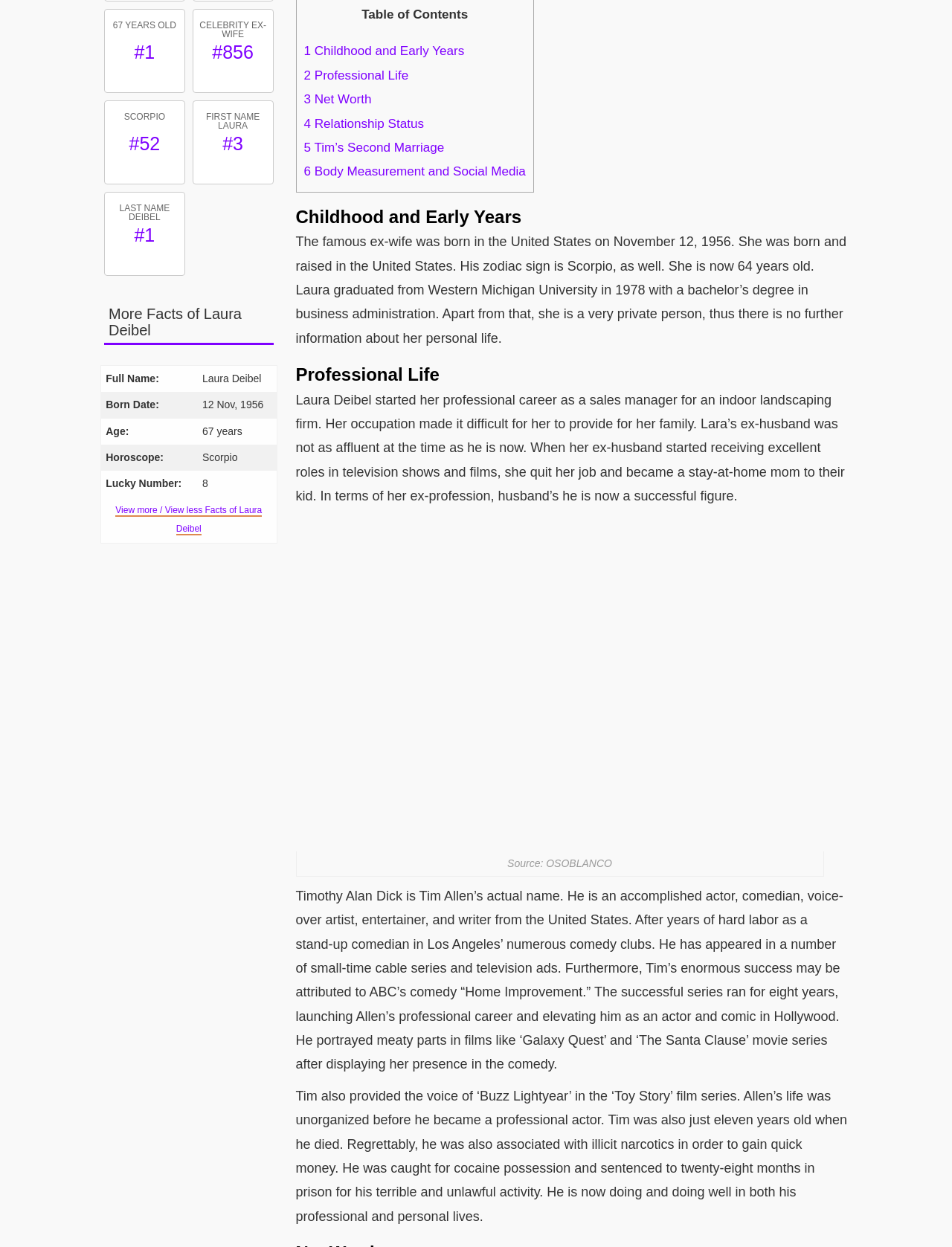Based on the element description Scorpio #52, identify the bounding box of the UI element in the given webpage screenshot. The coordinates should be in the format (top-left x, top-left y, bottom-right x, bottom-right y) and must be between 0 and 1.

[0.109, 0.081, 0.194, 0.148]